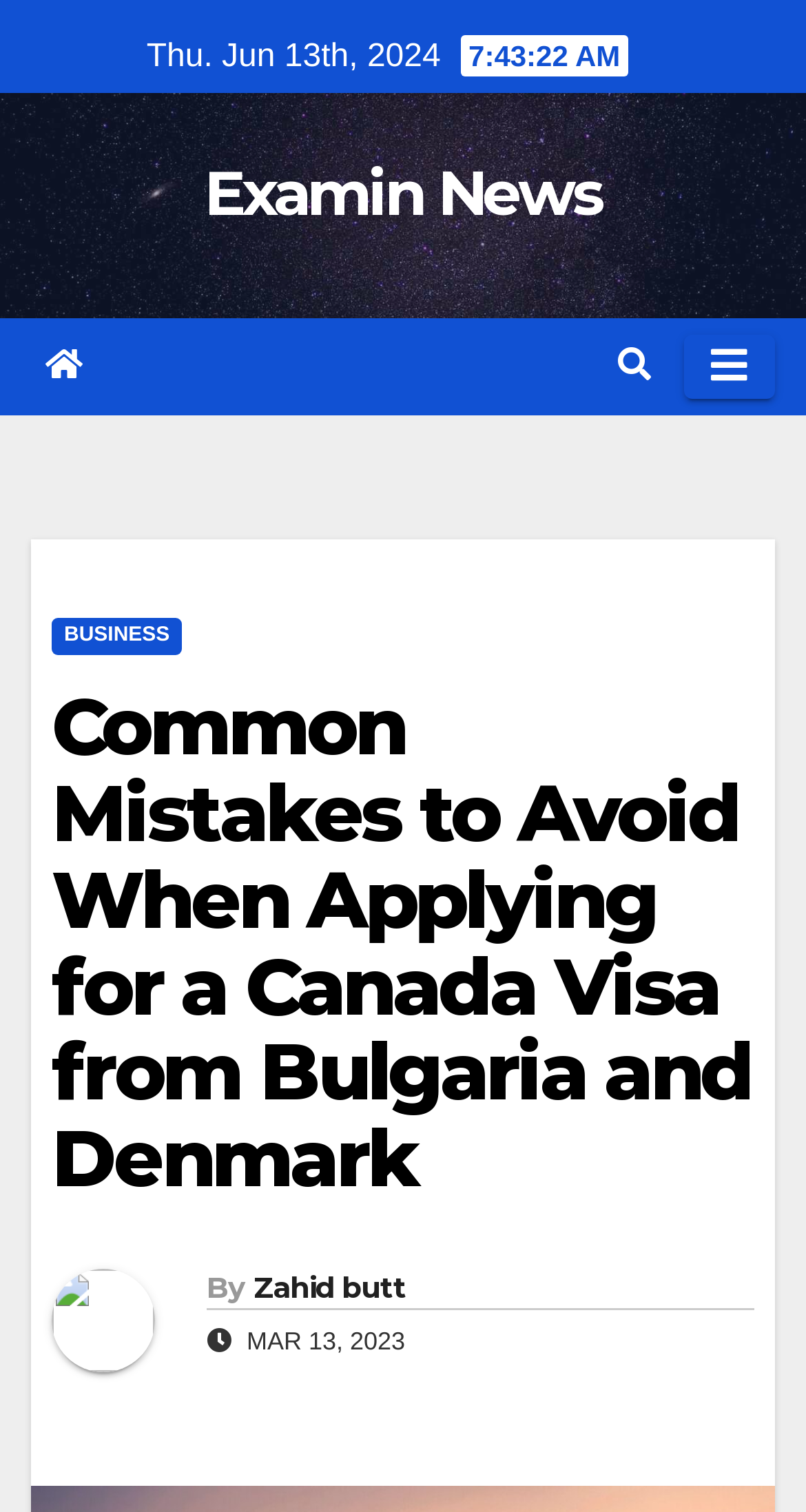Please analyze the image and give a detailed answer to the question:
Who is the author of the news article?

I identified the author of the news article by looking at the link element with the content 'Zahid butt' which is located below the heading of the article.